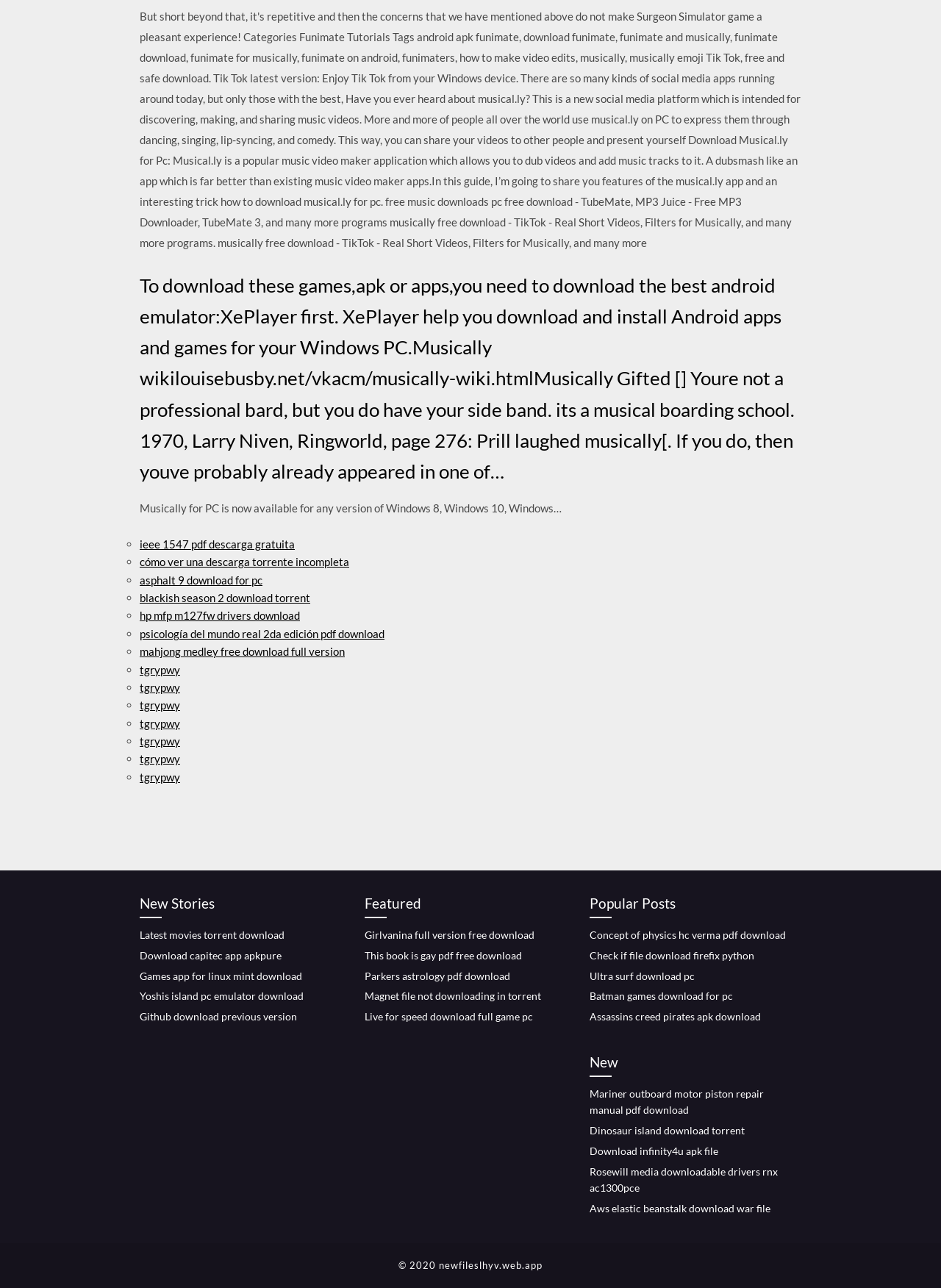Highlight the bounding box coordinates of the element you need to click to perform the following instruction: "Read CHELSEA NEWS."

None